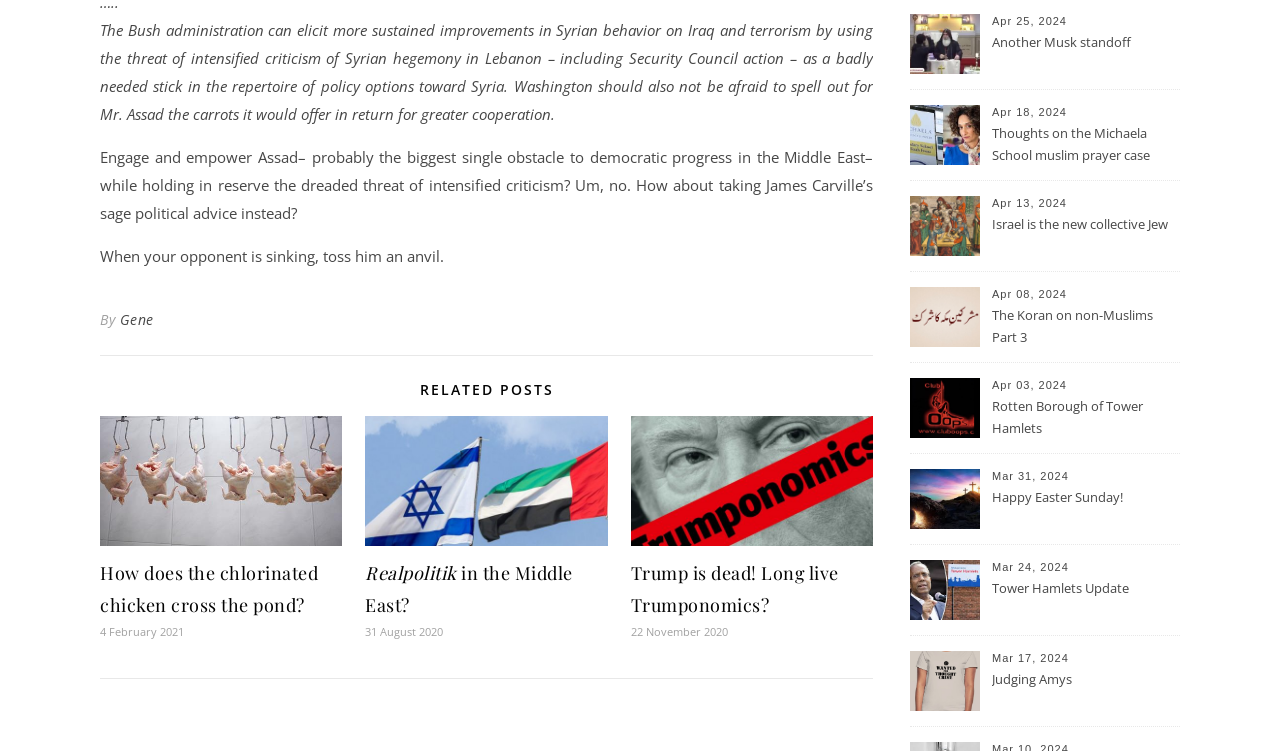Identify the bounding box of the HTML element described here: "Judging Amys". Provide the coordinates as four float numbers between 0 and 1: [left, top, right, bottom].

[0.775, 0.889, 0.92, 0.951]